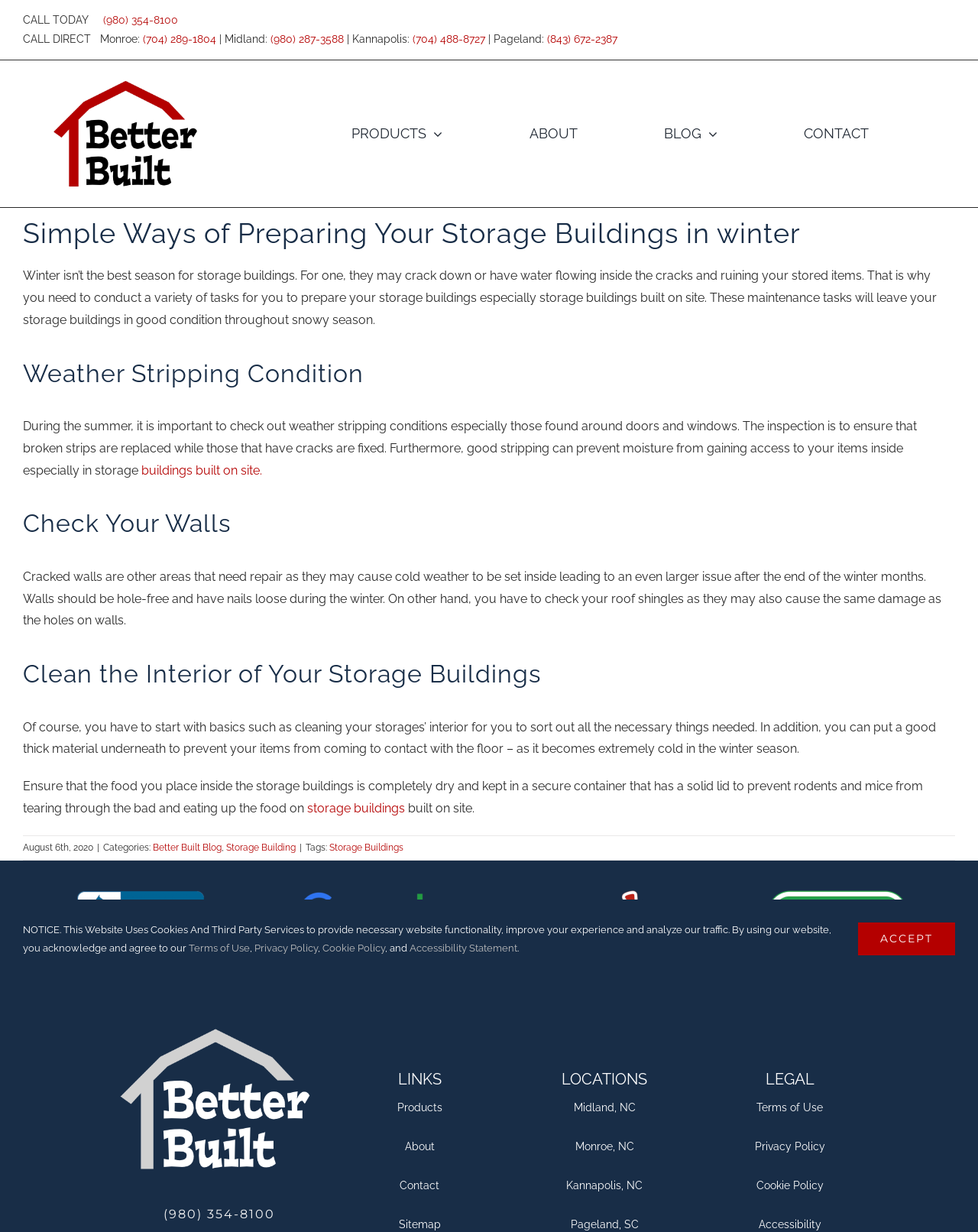Please provide the bounding box coordinates for the UI element as described: "Terms of Use". The coordinates must be four floats between 0 and 1, represented as [left, top, right, bottom].

[0.736, 0.892, 0.879, 0.907]